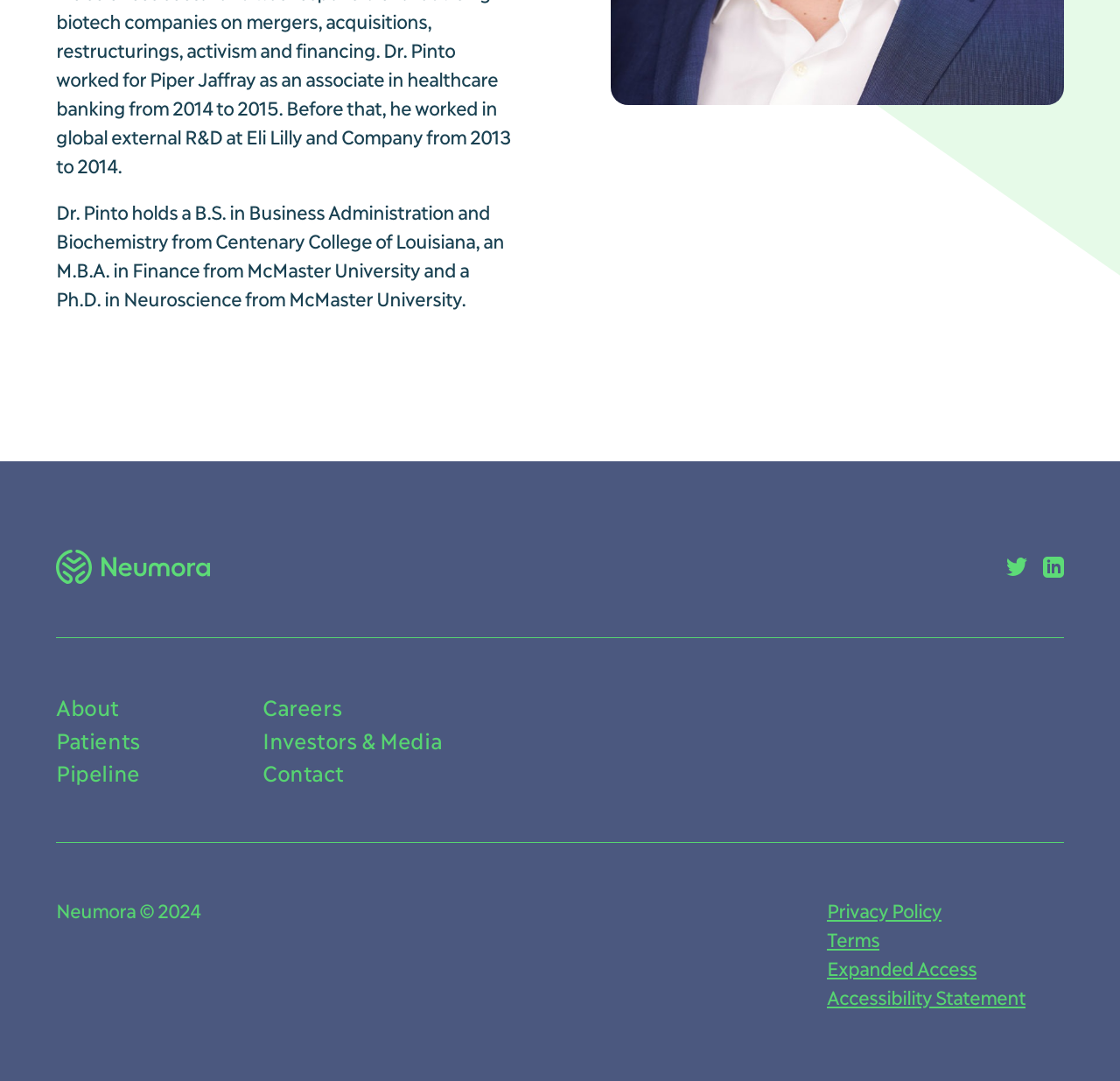Locate the bounding box of the UI element with the following description: "Accessibility Statement".

[0.738, 0.911, 0.916, 0.932]